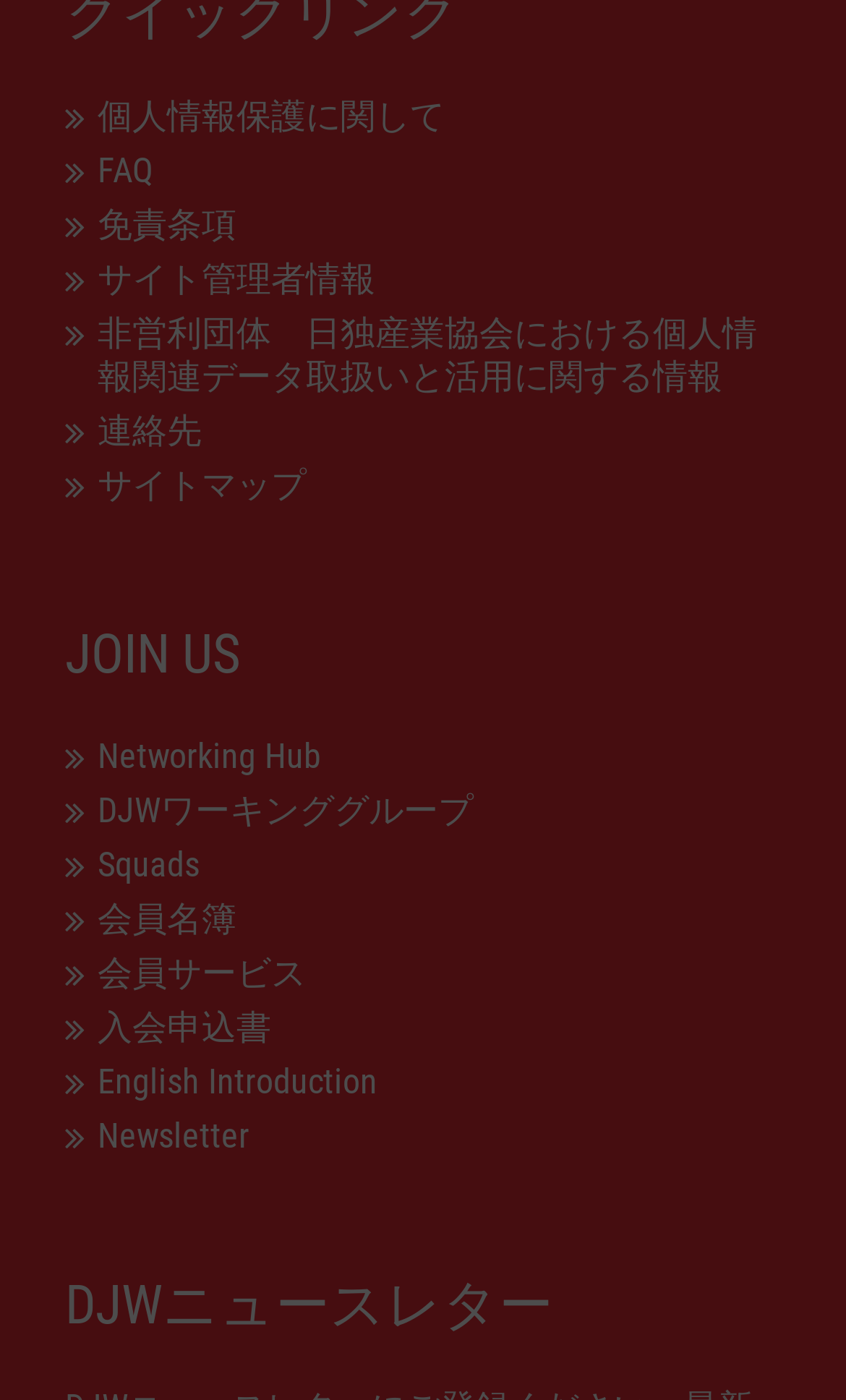Find the bounding box coordinates for the element described here: "Rajasthan".

None